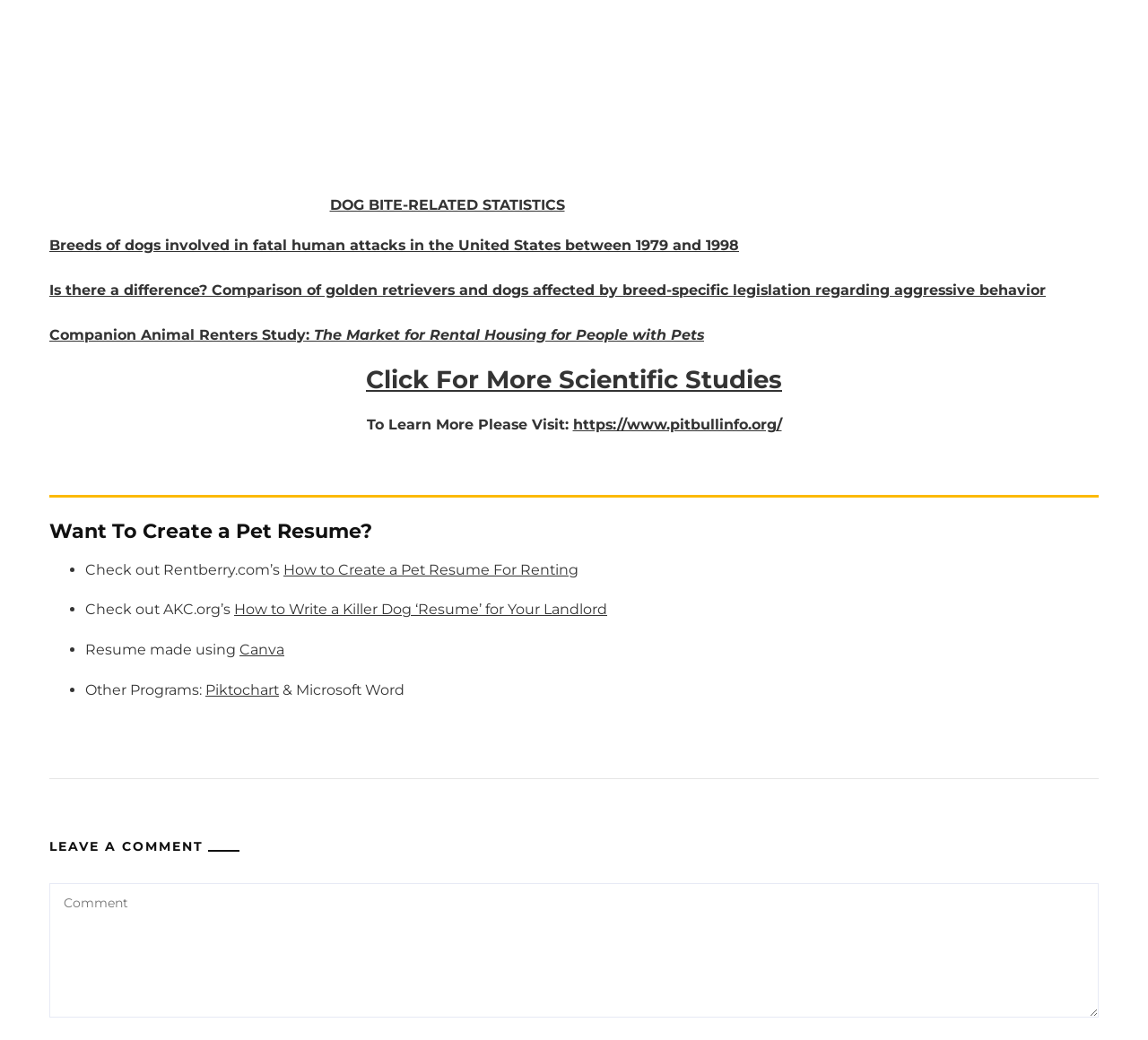Determine the bounding box coordinates of the clickable element to complete this instruction: "Click on 'breed risk rates, dog bite-related fatalities'". Provide the coordinates in the format of four float numbers between 0 and 1, [left, top, right, bottom].

[0.287, 0.156, 0.713, 0.172]